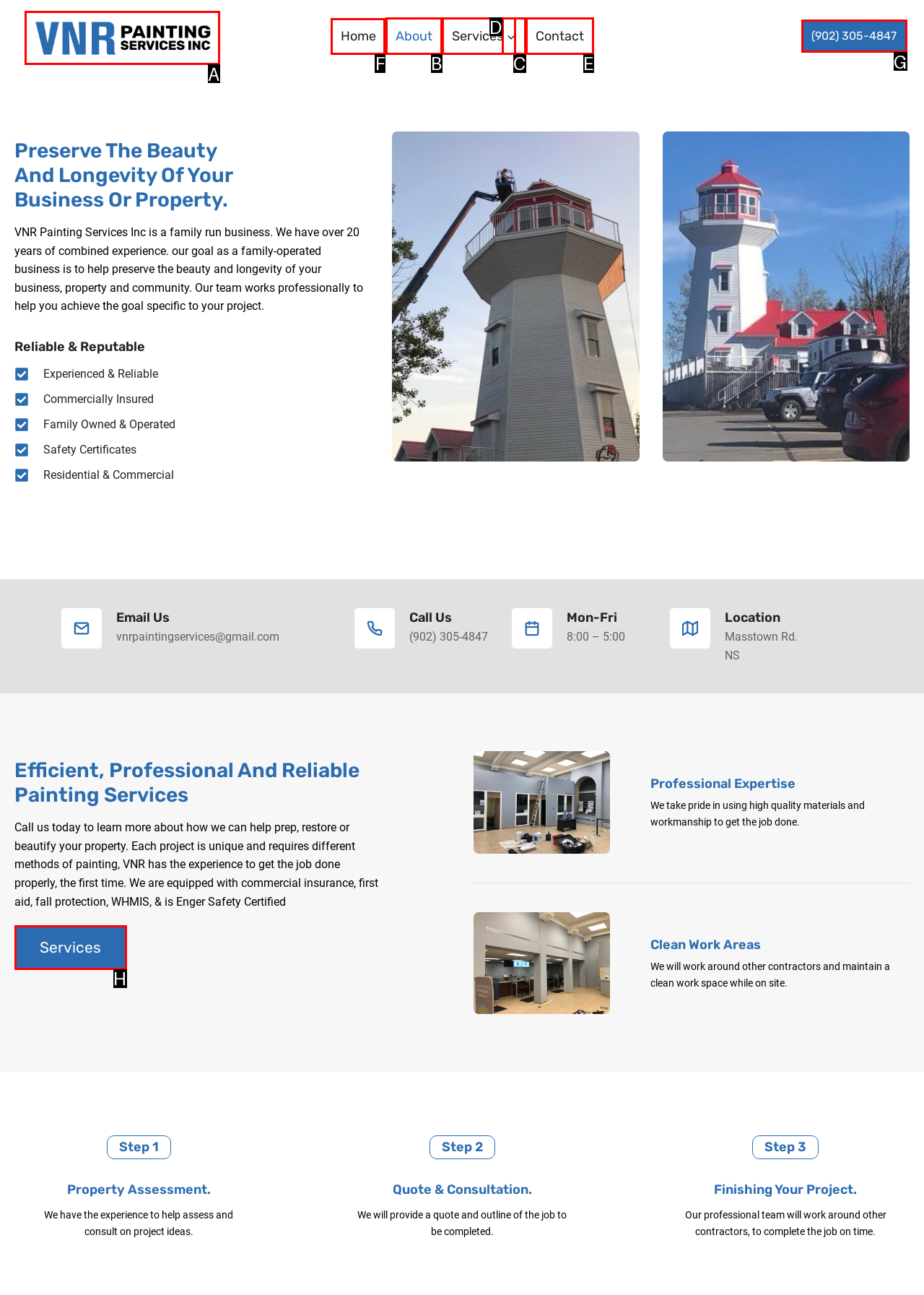Indicate the HTML element that should be clicked to perform the task: Visit the 'Real Web Property' website Reply with the letter corresponding to the chosen option.

None